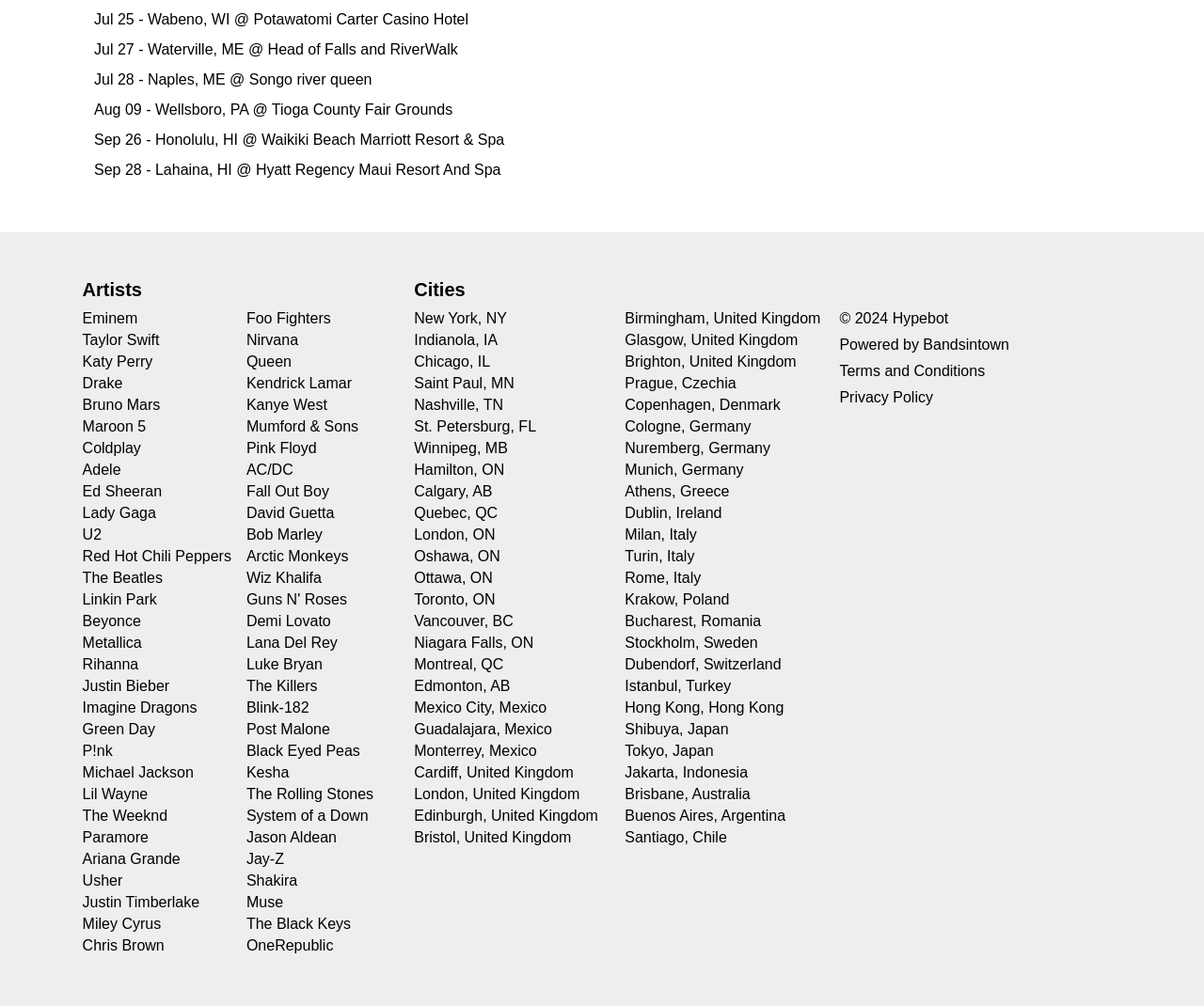Provide the bounding box coordinates of the section that needs to be clicked to accomplish the following instruction: "Click on Eminem."

[0.068, 0.309, 0.114, 0.325]